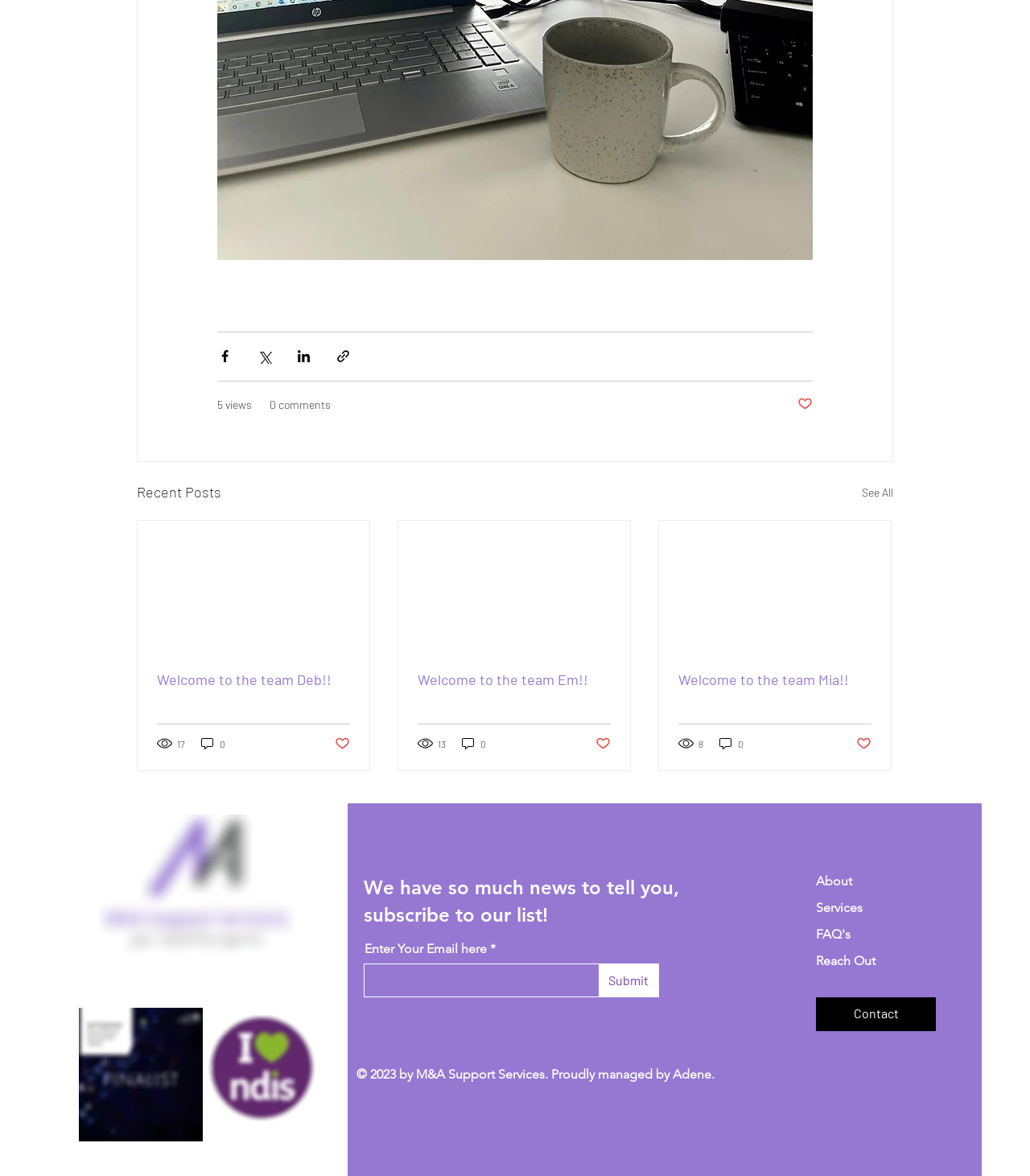What is the button below the textbox for?
Based on the visual, give a brief answer using one word or a short phrase.

Submit